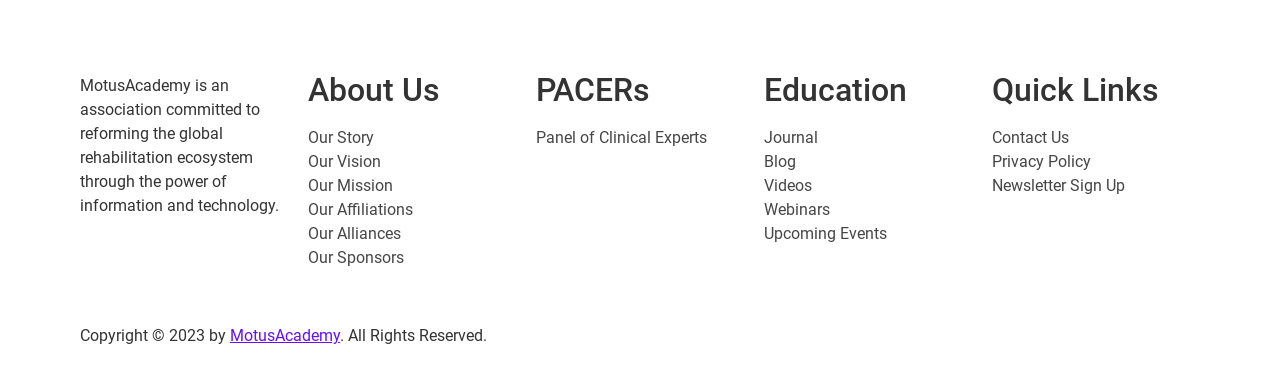Locate the bounding box coordinates of the area where you should click to accomplish the instruction: "sign up for the newsletter".

[0.775, 0.472, 0.879, 0.523]